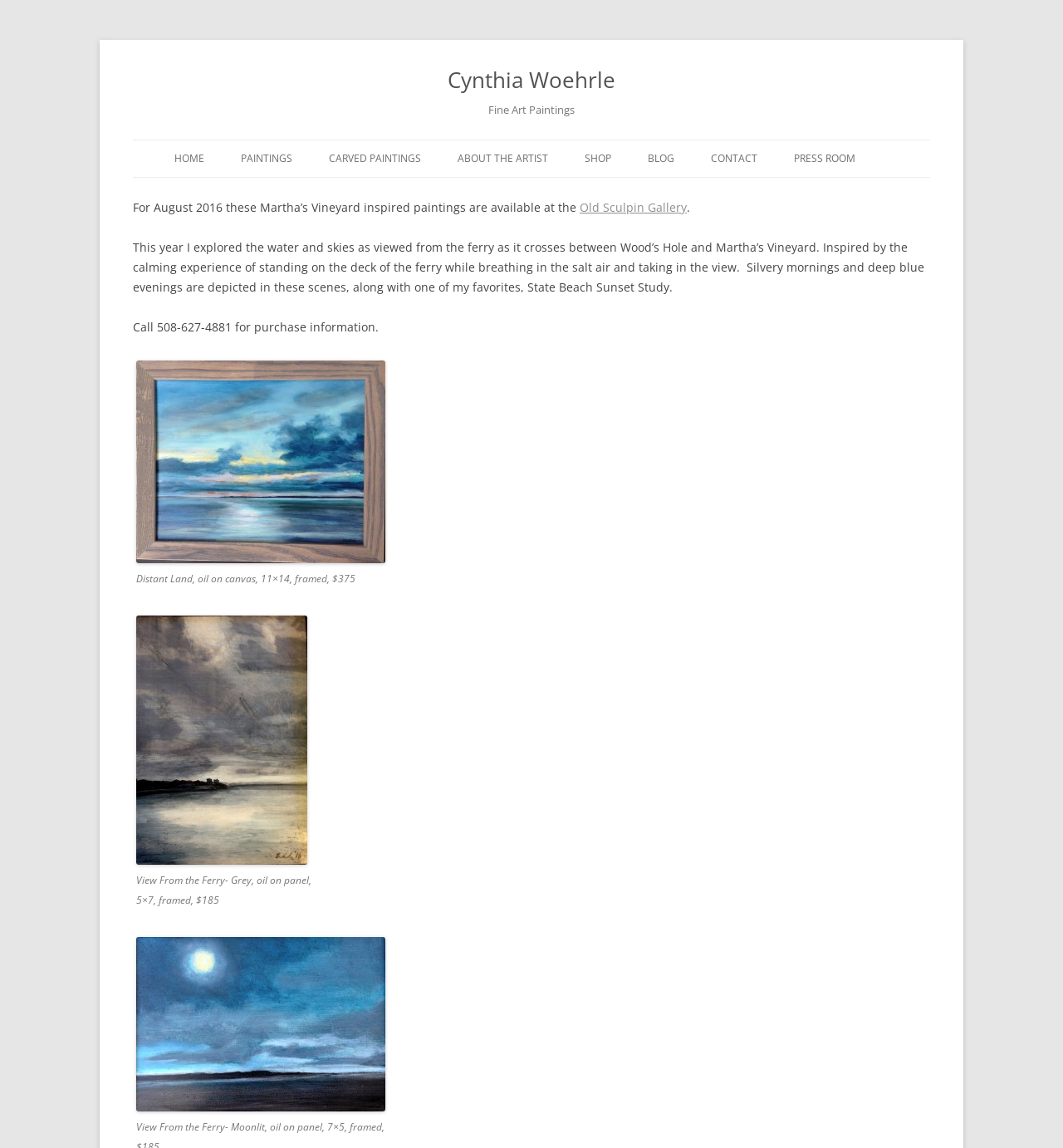Specify the bounding box coordinates for the region that must be clicked to perform the given instruction: "Read about the artist".

[0.43, 0.122, 0.516, 0.154]